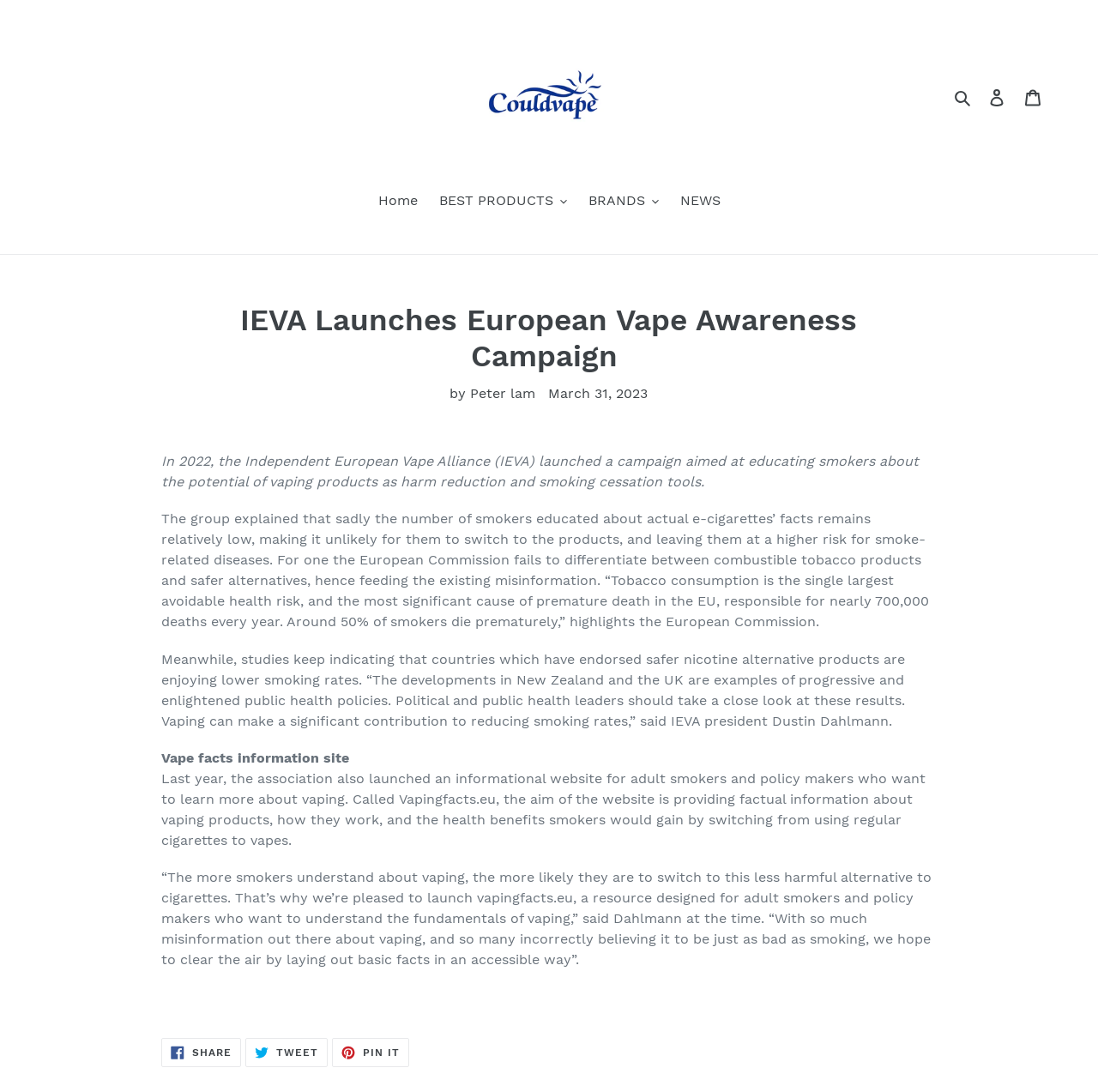Locate the bounding box of the UI element described by: "Cart 0 items" in the given webpage screenshot.

[0.924, 0.072, 0.957, 0.106]